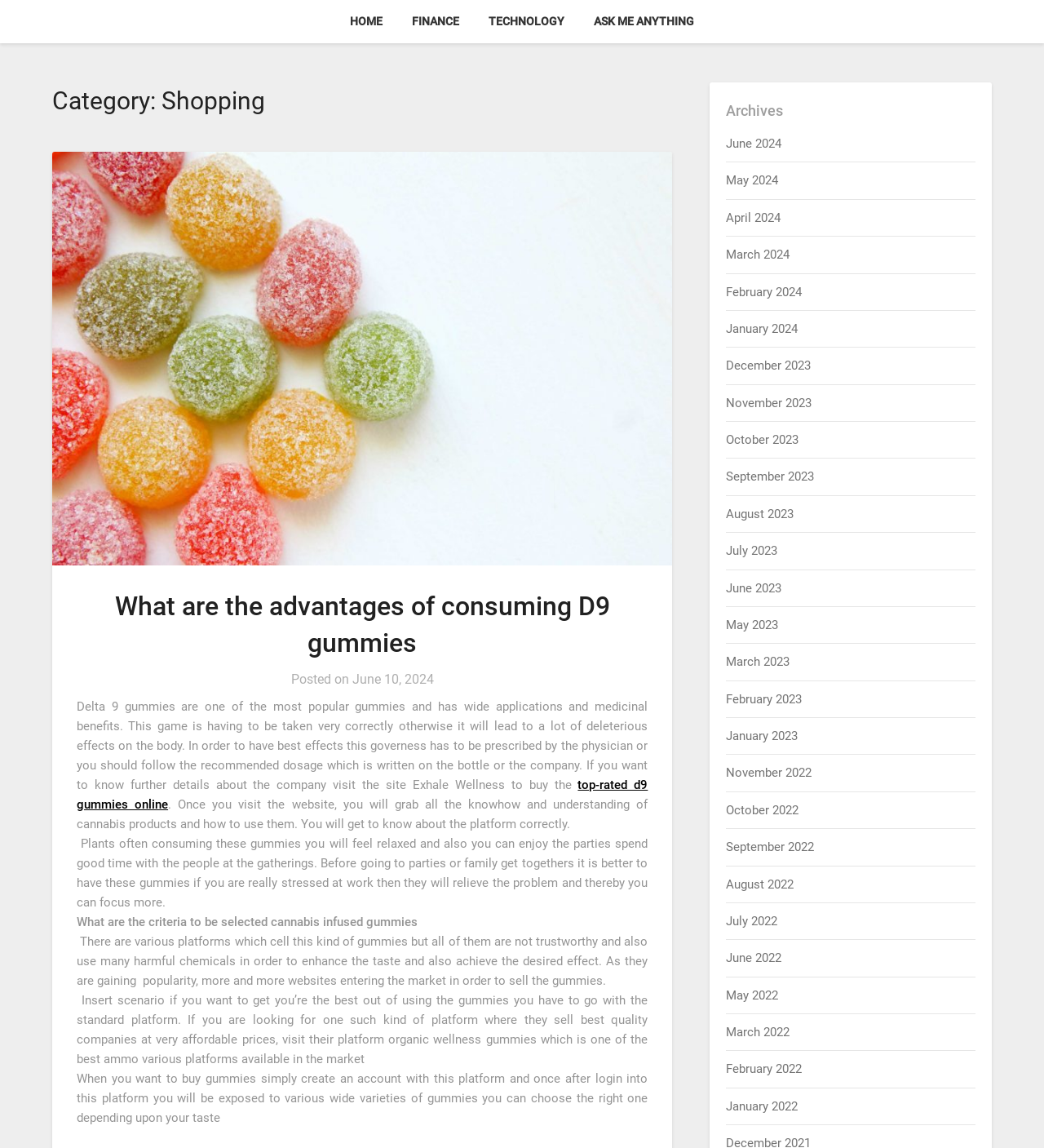Pinpoint the bounding box coordinates of the clickable area needed to execute the instruction: "Check archives for June 2024". The coordinates should be specified as four float numbers between 0 and 1, i.e., [left, top, right, bottom].

[0.696, 0.119, 0.749, 0.131]